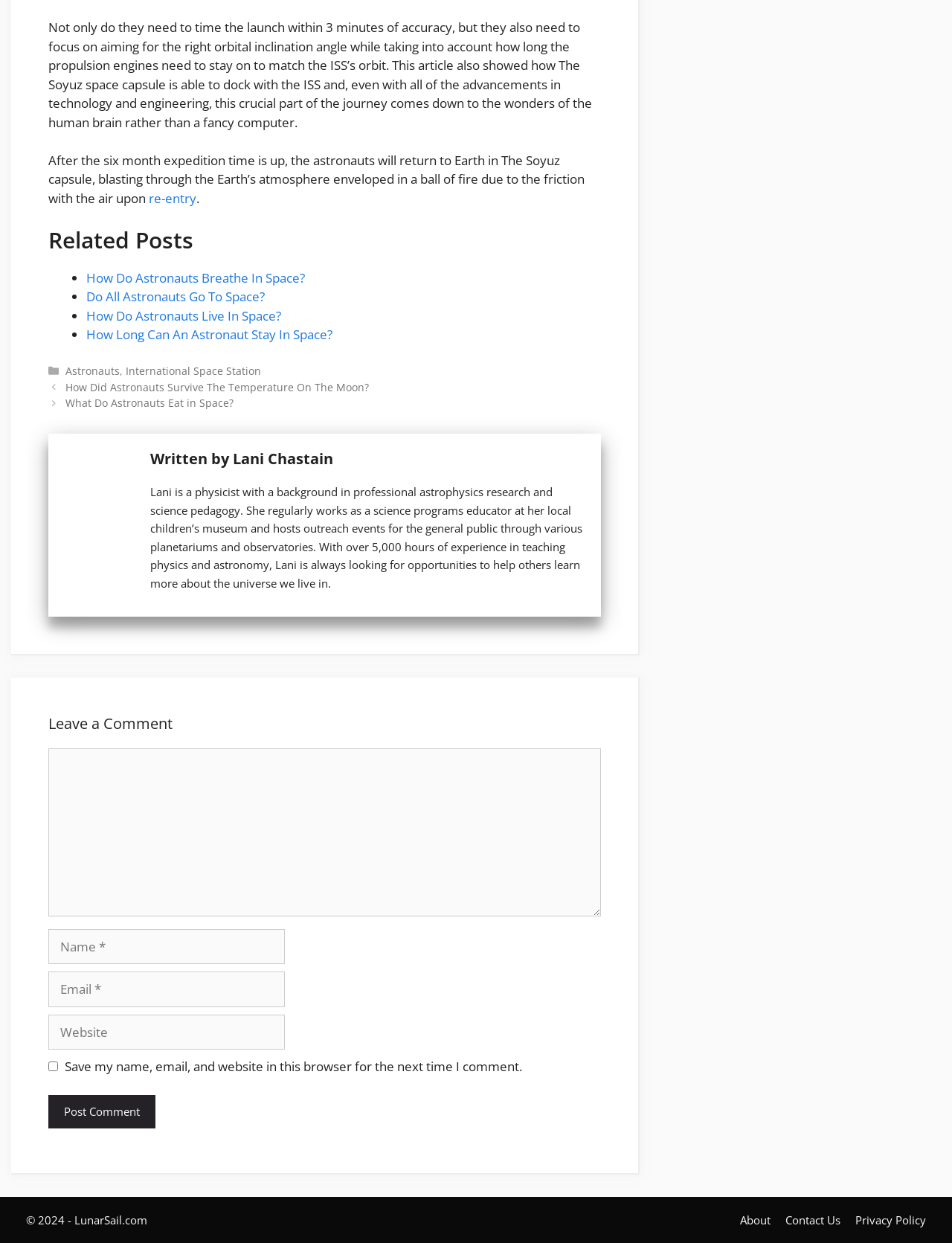How long can an astronaut stay in space?
Identify the answer in the screenshot and reply with a single word or phrase.

Not specified